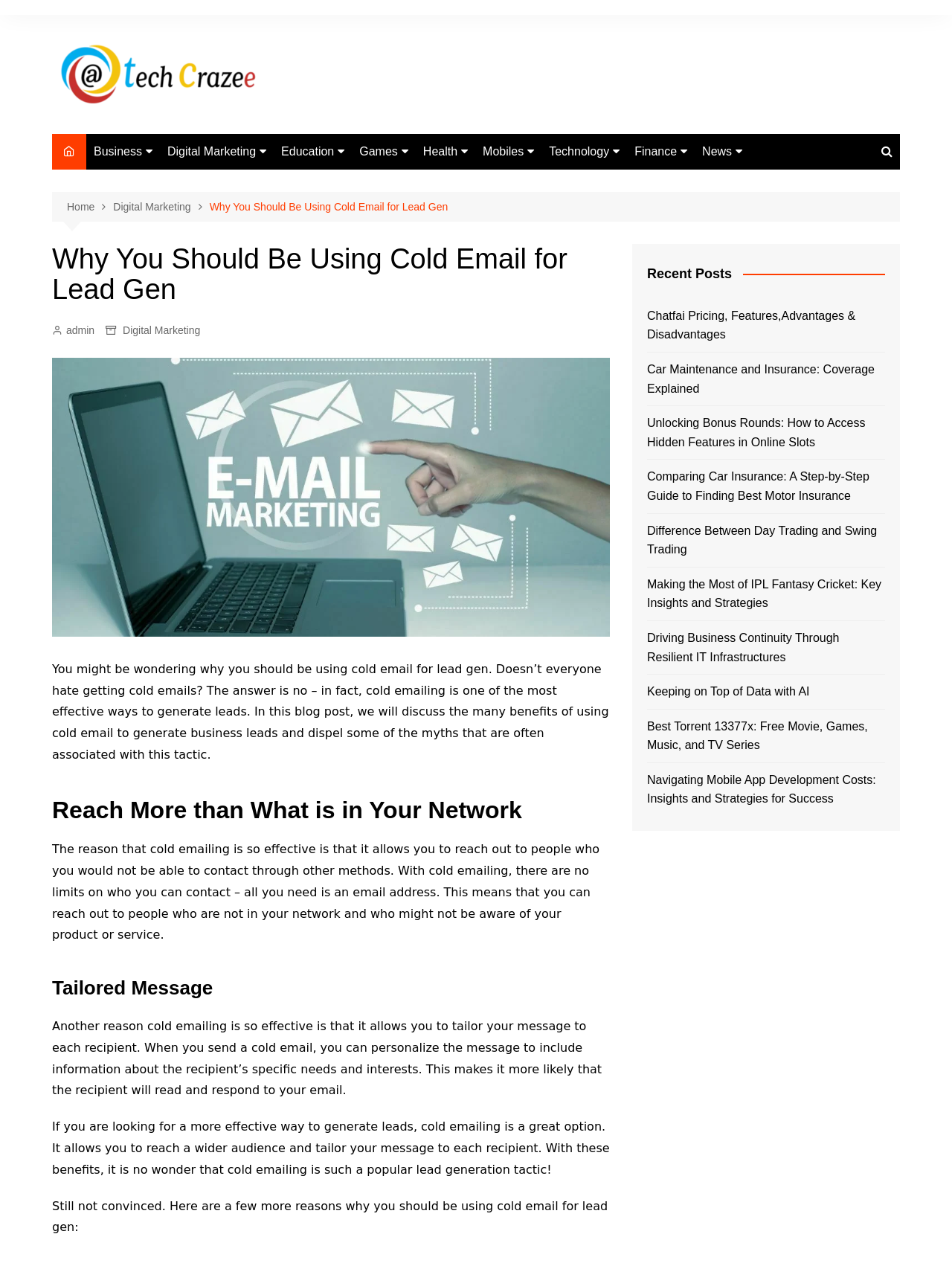Please identify the bounding box coordinates of the element that needs to be clicked to perform the following instruction: "Click on the 'SEO' link".

[0.168, 0.134, 0.34, 0.154]